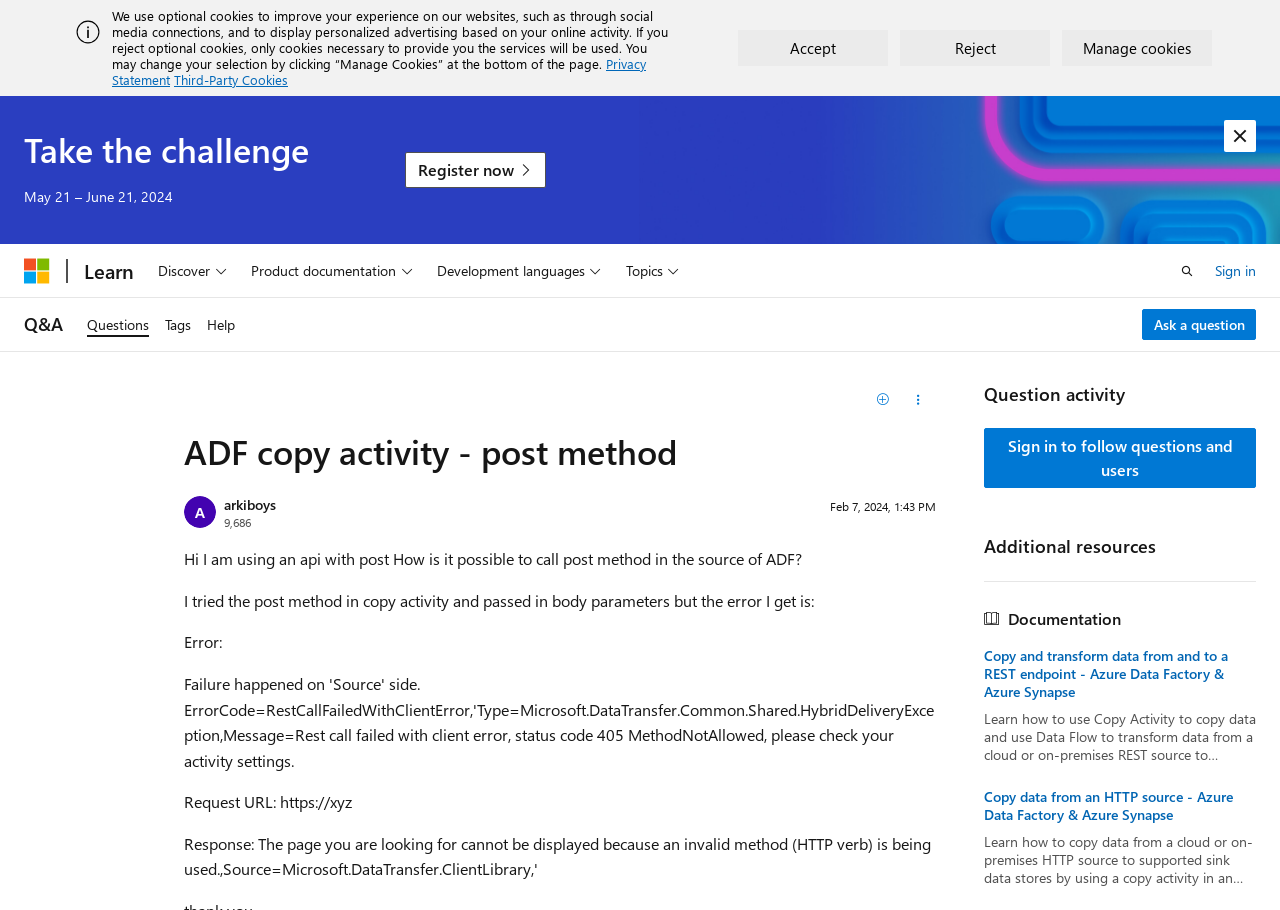Describe all the key features of the webpage in detail.

This webpage is a question and answer page on Microsoft Q&A, specifically about using an API with a post method in Azure Data Factory (ADF). 

At the top of the page, there is an alert message with an "X" button to dismiss it, and a cookie notification with buttons to accept, reject, or manage cookies. Below this, there is a heading "Take the challenge" with a registration link and a date range "May 21 – June 21, 2024". 

On the top navigation bar, there are links to "Microsoft", "Learn", and a global navigation menu with buttons for "Discover", "Product documentation", "Development languages", and "Topics". There is also a search button and a sign-in link.

On the left side, there is a site navigation menu with links to "Questions", "Tags", and "Help". 

The main content of the page is a question asked by "arkiboys" with 9,686 reputation points, posted on "Feb 7, 2024, 1:43 PM". The question is about calling a post method in the source of ADF, and the user shares their experience of trying the post method in copy activity and getting an error. 

Below the question, there are additional resources, including a link to sign in to follow questions and users, and a list of documentation links related to copying and transforming data from and to a REST endpoint in Azure Data Factory and Azure Synapse.